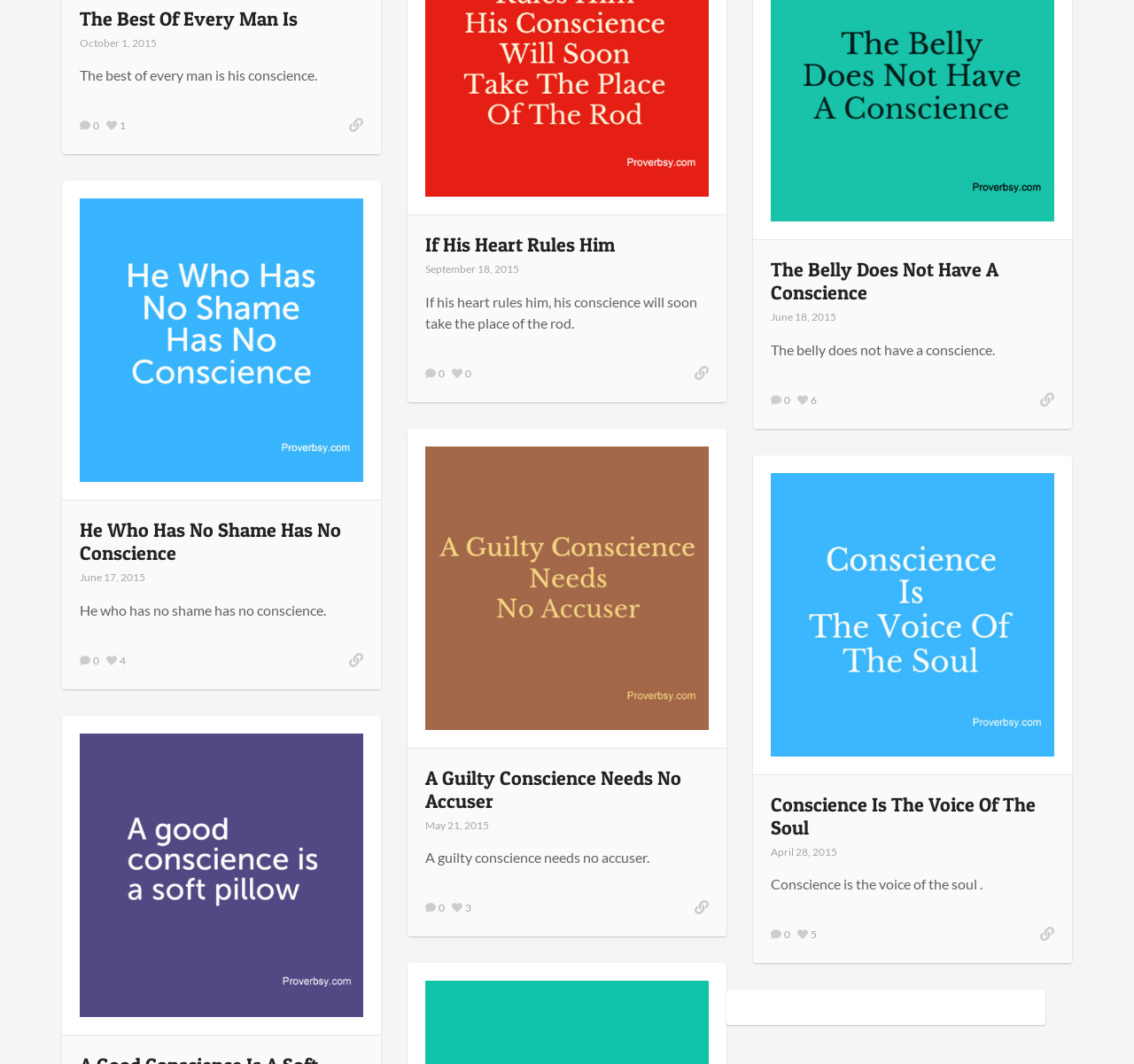Determine the bounding box coordinates of the clickable region to carry out the instruction: "Click the link 'Conscience Is The Voice Of The Soul'".

[0.68, 0.745, 0.913, 0.788]